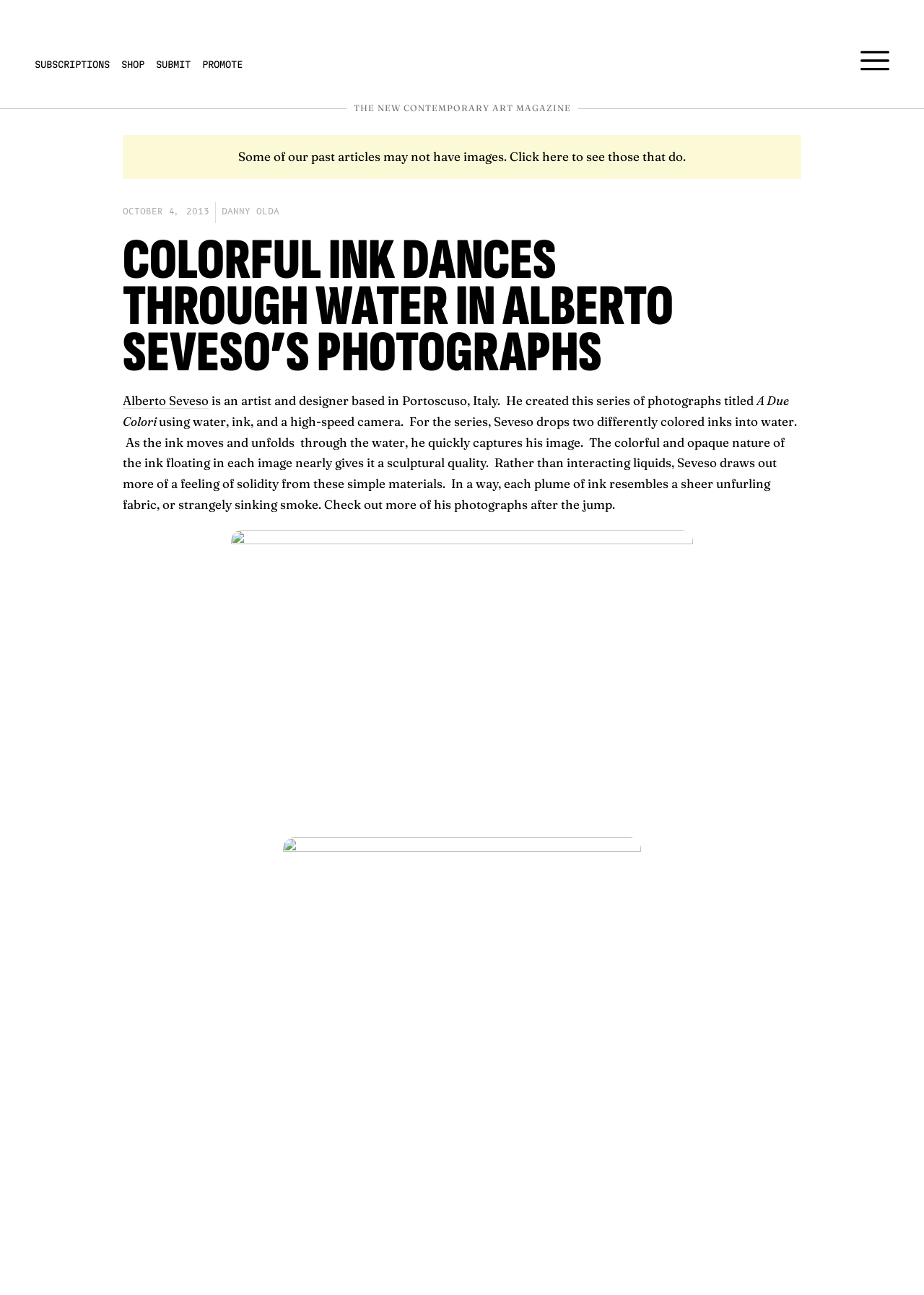Identify the bounding box coordinates of the clickable section necessary to follow the following instruction: "Check out more photographs". The coordinates should be presented as four float numbers from 0 to 1, i.e., [left, top, right, bottom].

[0.133, 0.319, 0.862, 0.395]